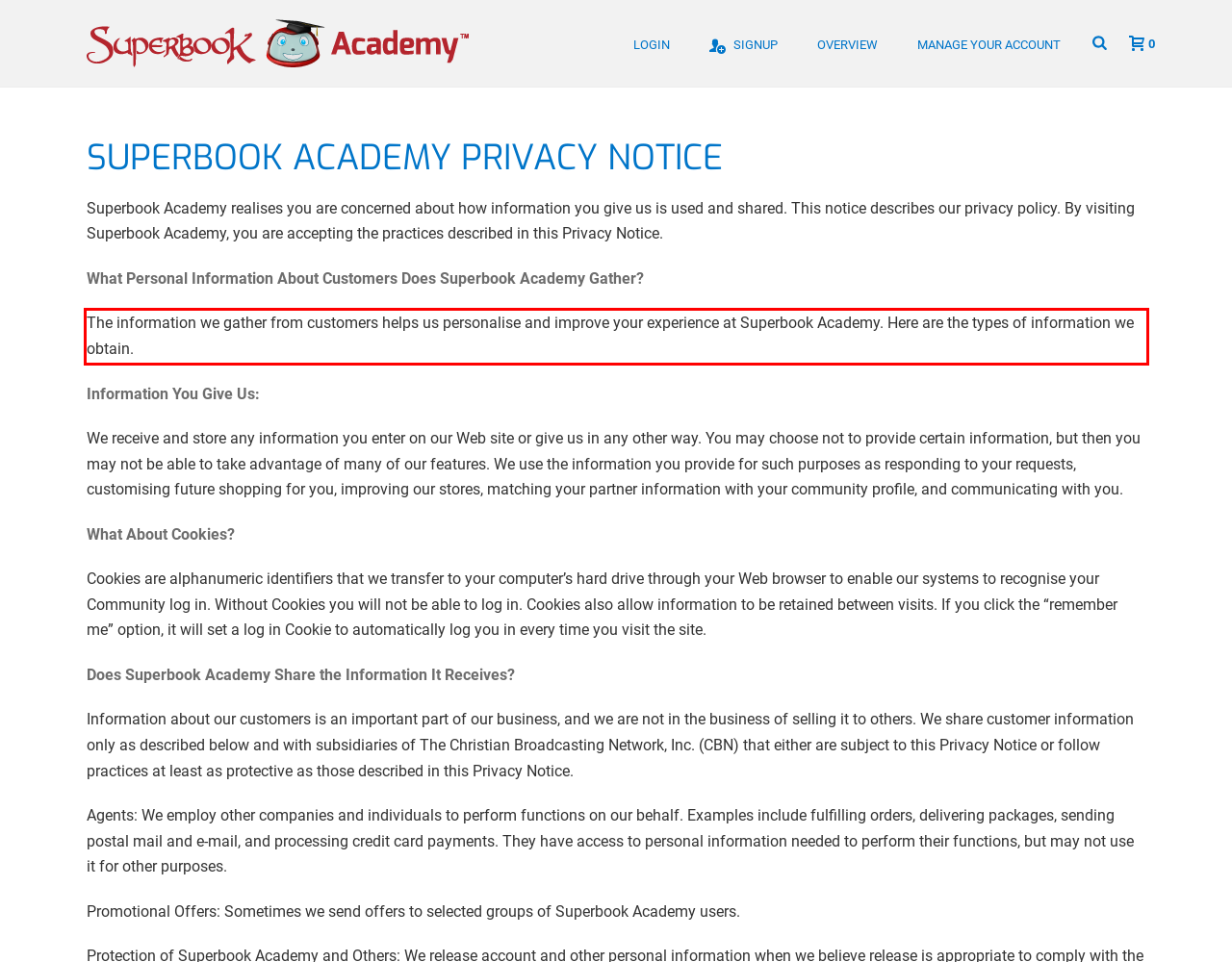By examining the provided screenshot of a webpage, recognize the text within the red bounding box and generate its text content.

The information we gather from customers helps us personalise and improve your experience at Superbook Academy. Here are the types of information we obtain.